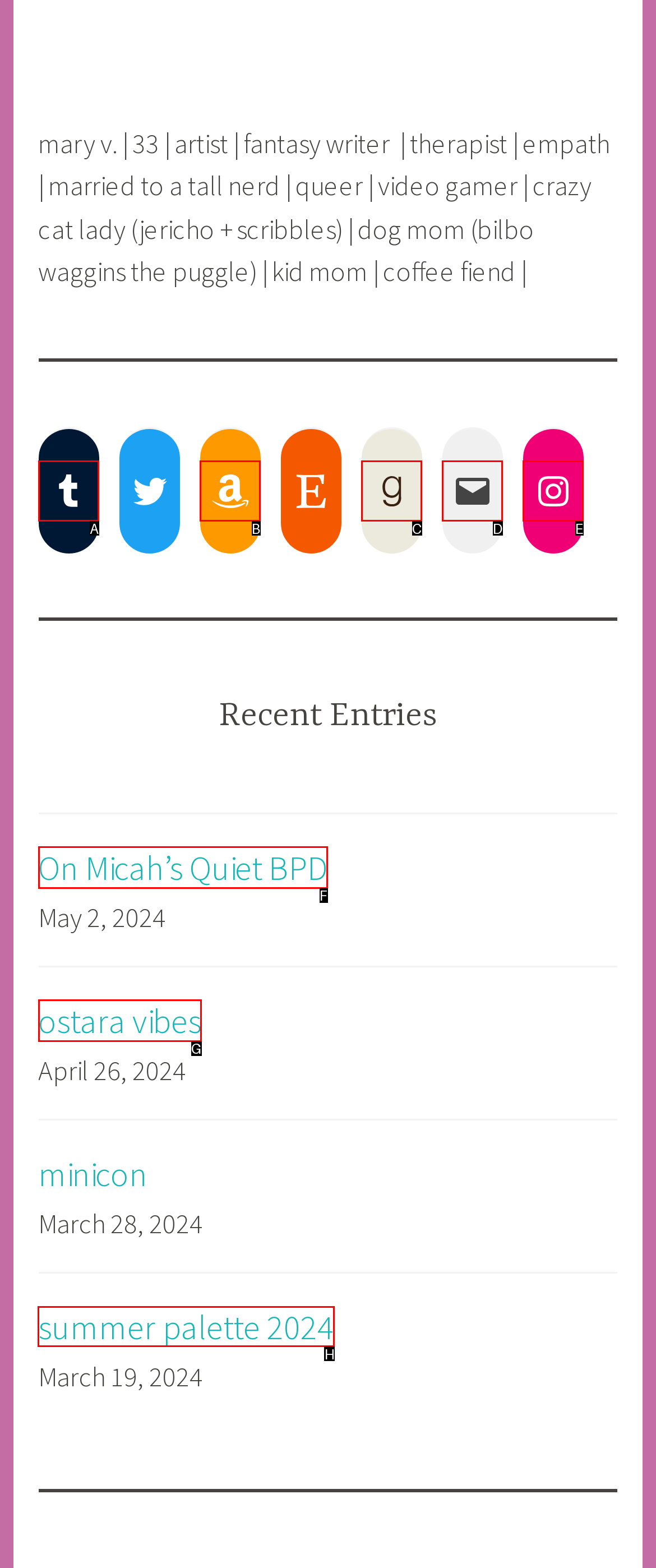Indicate which UI element needs to be clicked to fulfill the task: View post 'summer palette 2024'
Answer with the letter of the chosen option from the available choices directly.

H